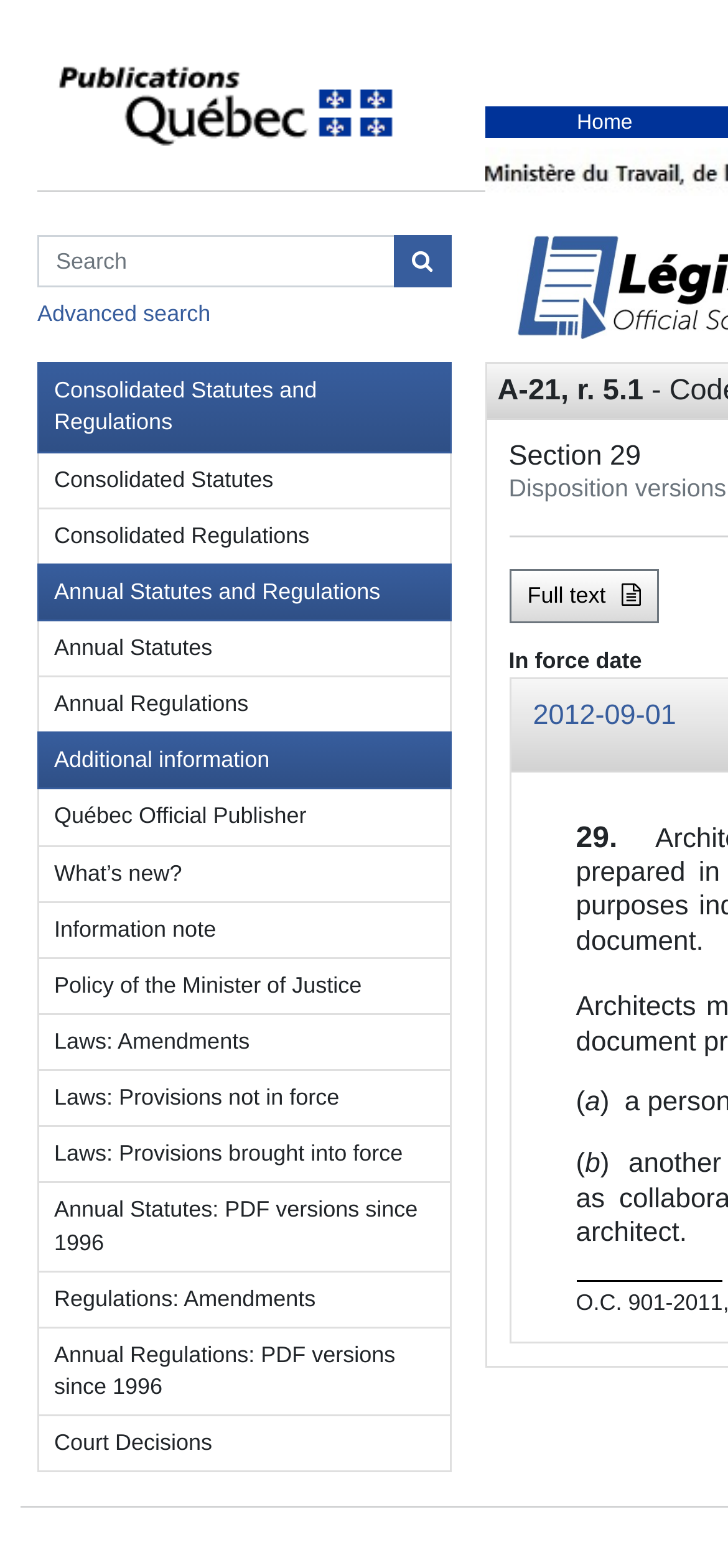Provide a one-word or short-phrase answer to the question:
How many main categories of legal information are available on this webpage?

5